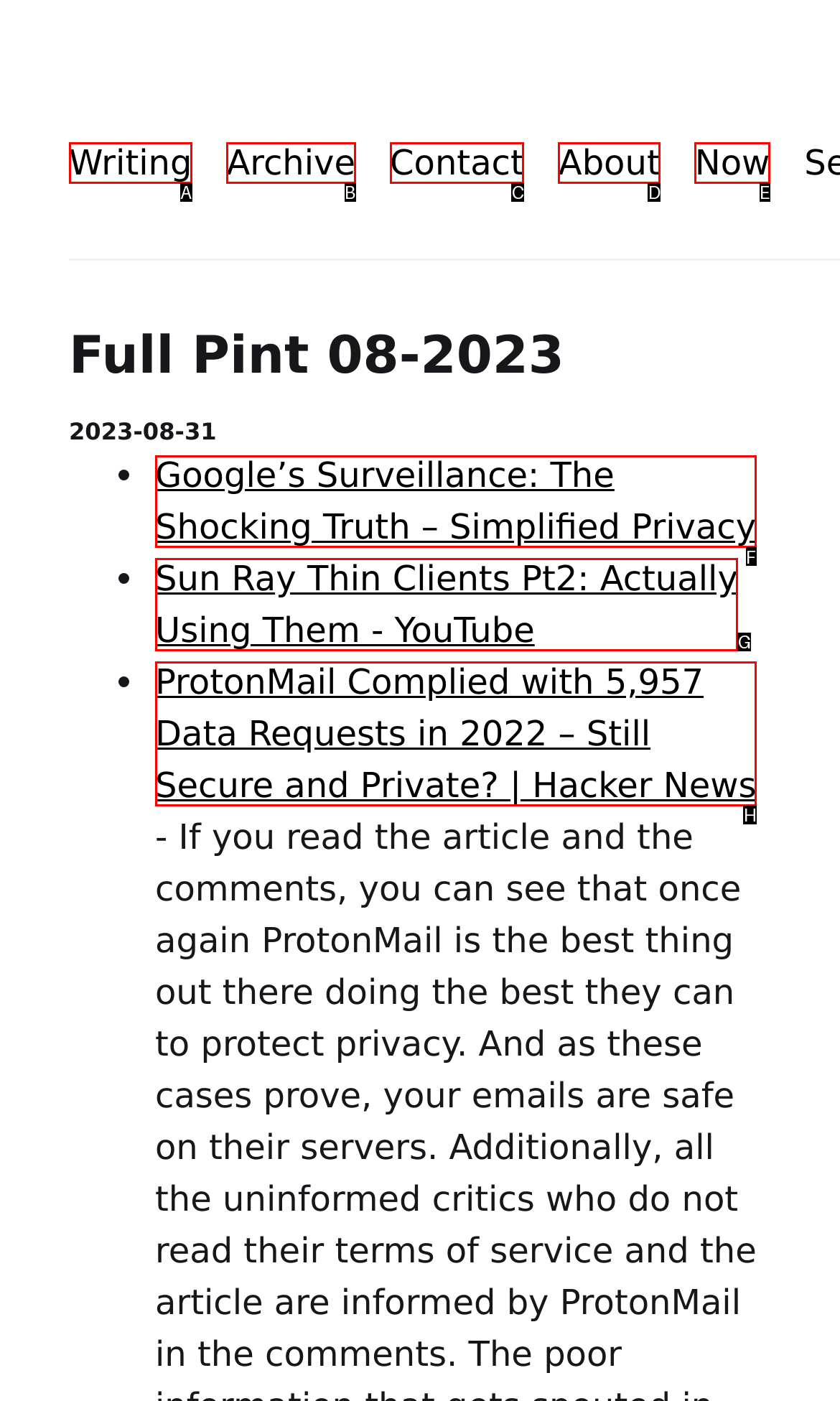Which letter corresponds to the correct option to complete the task: Visit the 'Google’s Surveillance: The Shocking Truth – Simplified Privacy' article?
Answer with the letter of the chosen UI element.

F